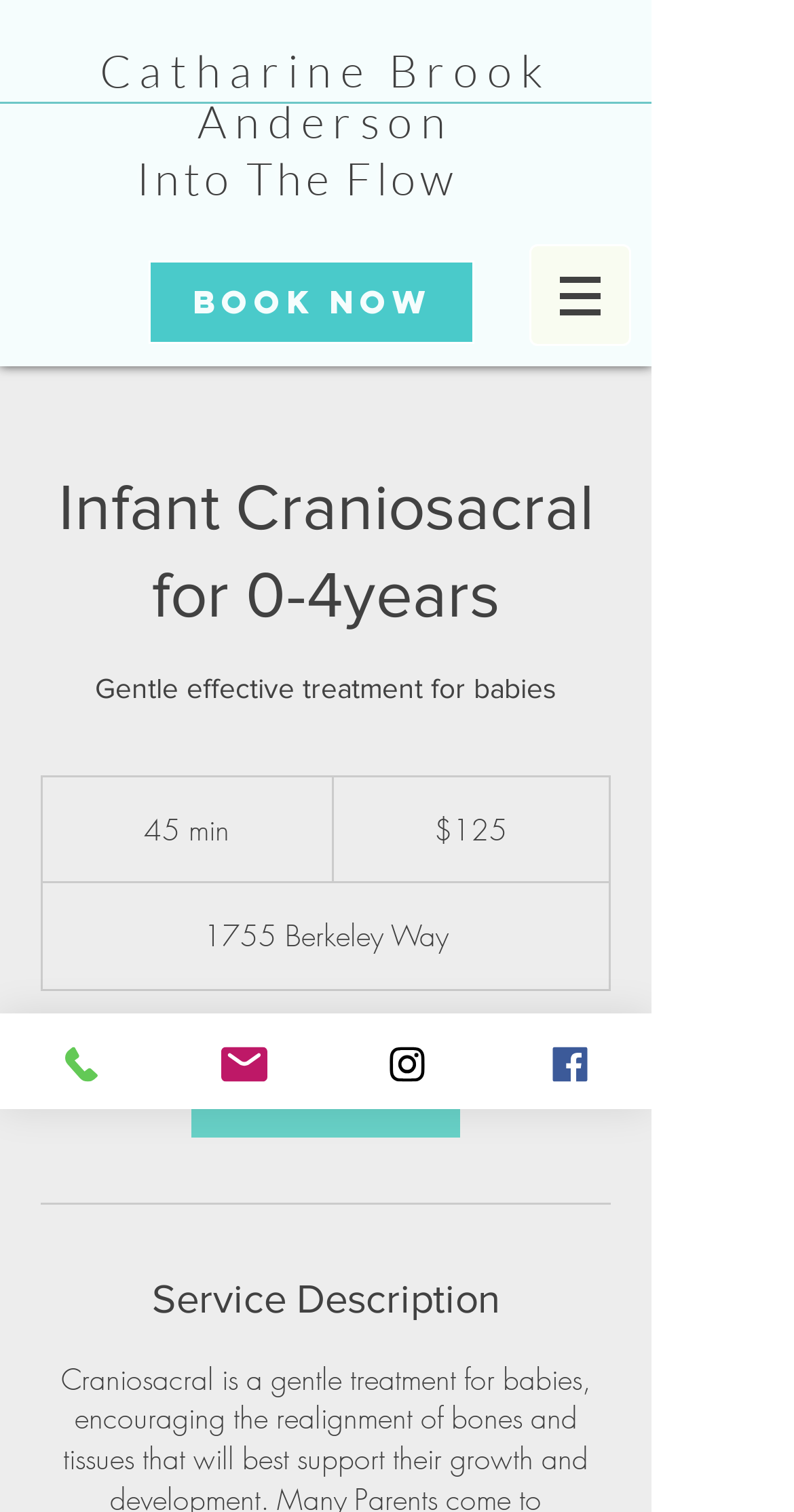Bounding box coordinates are specified in the format (top-left x, top-left y, bottom-right x, bottom-right y). All values are floating point numbers bounded between 0 and 1. Please provide the bounding box coordinate of the region this sentence describes: Email

[0.205, 0.67, 0.41, 0.734]